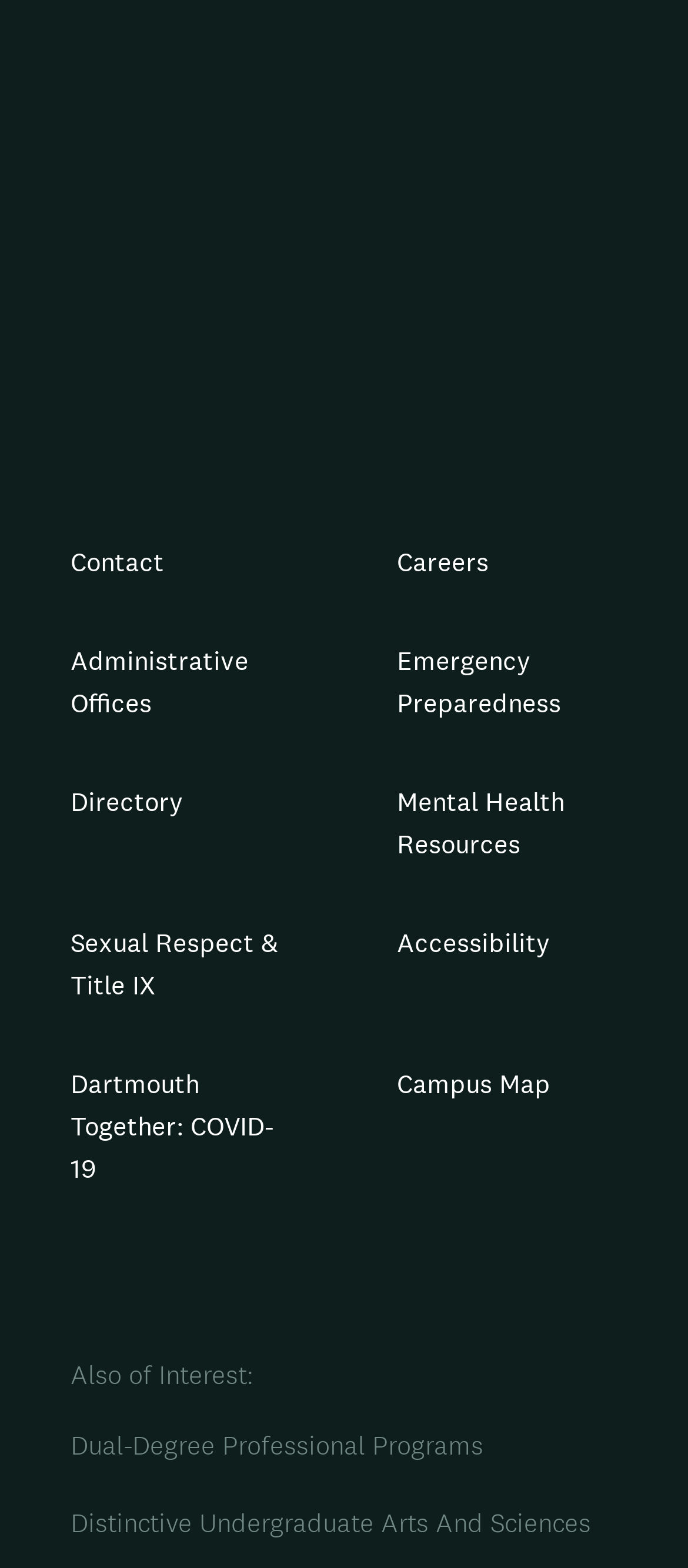What is the theme of the webpage's content?
Please answer using one word or phrase, based on the screenshot.

Education